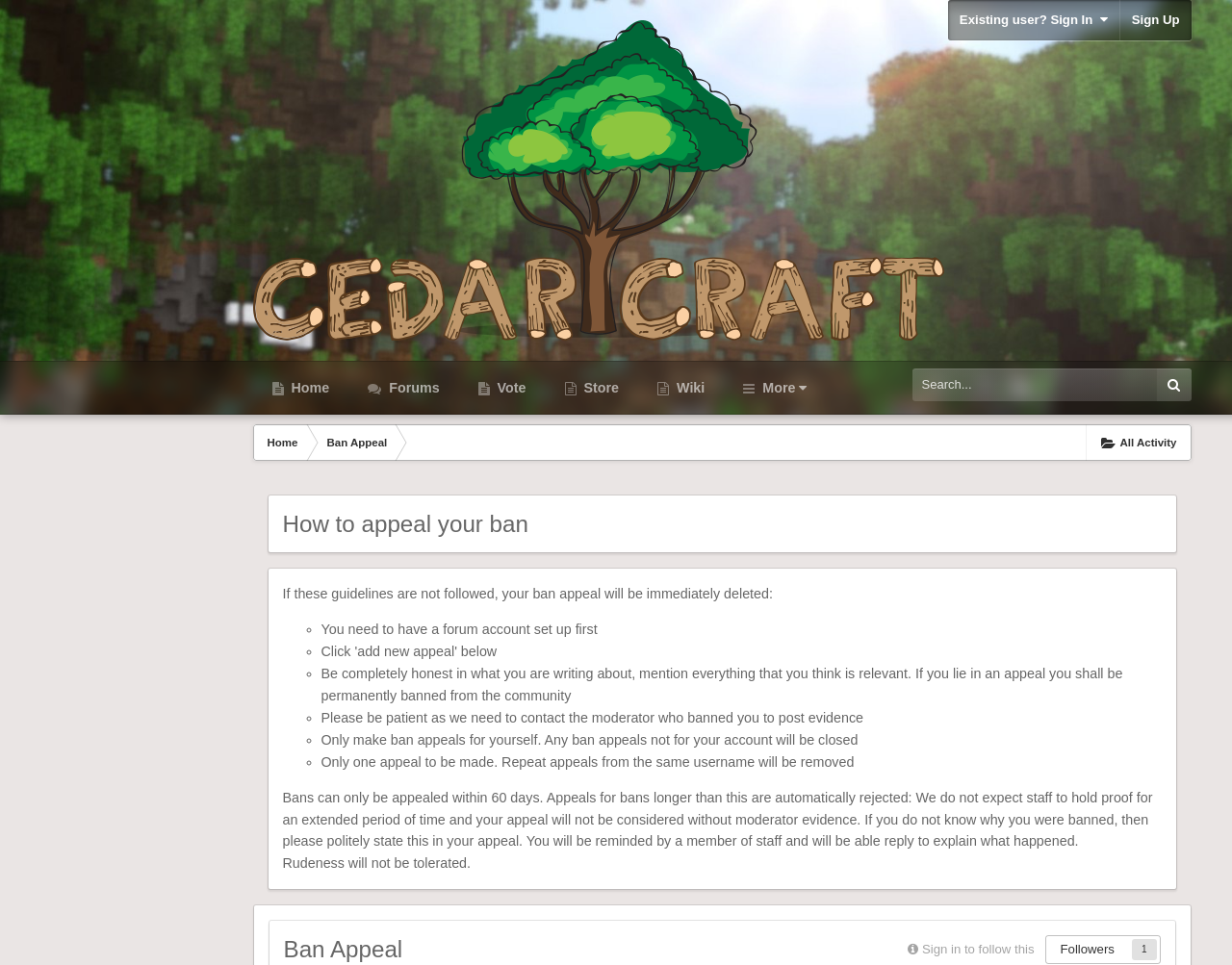Locate the bounding box coordinates of the element's region that should be clicked to carry out the following instruction: "Search for something". The coordinates need to be four float numbers between 0 and 1, i.e., [left, top, right, bottom].

[0.74, 0.382, 0.939, 0.416]